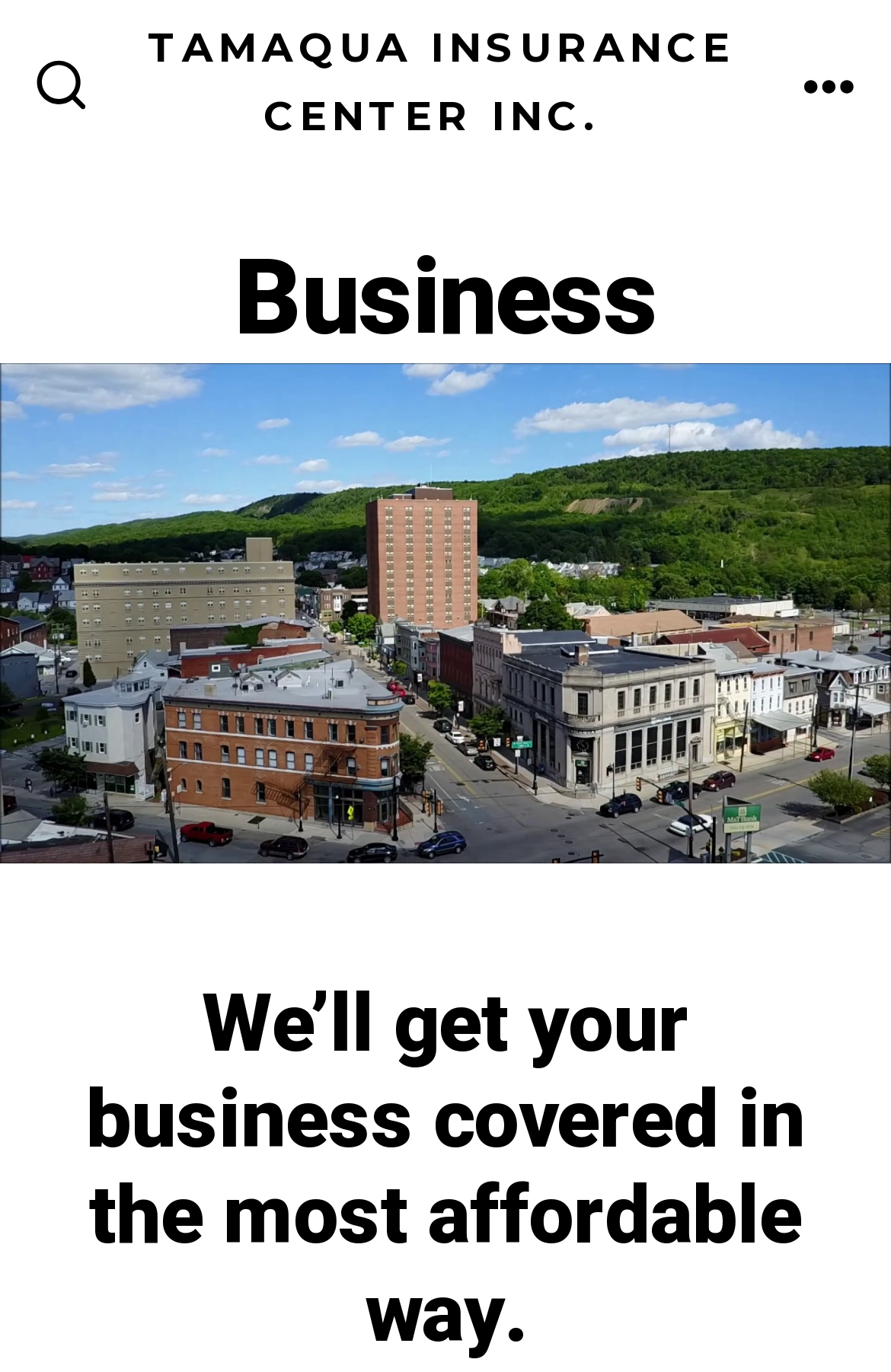Give a one-word or phrase response to the following question: What is the function of the button at the top right?

Toggle menu